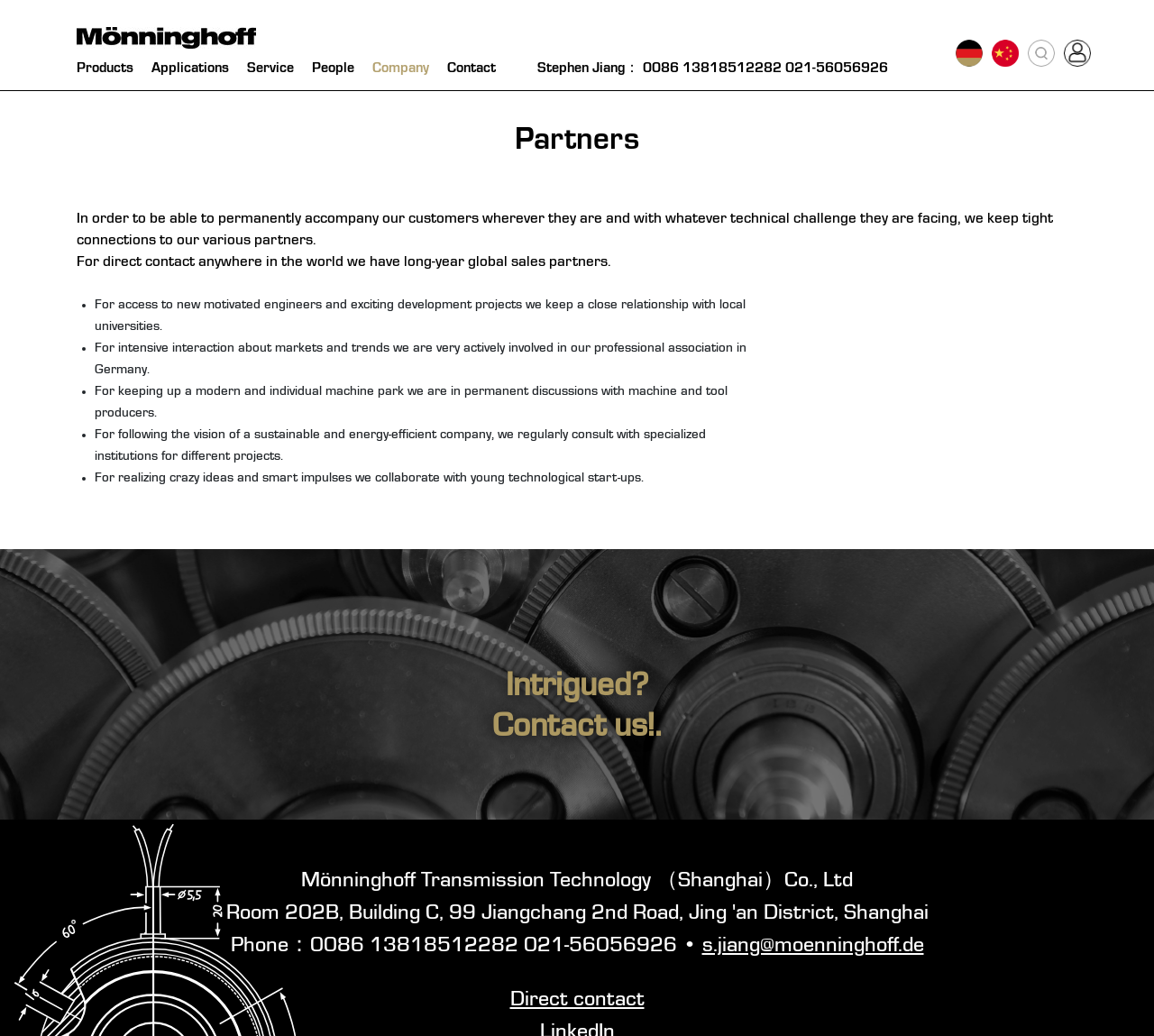What is the email address?
Answer the question with as much detail as possible.

I found the email address by looking at the link element [132] which says 's.jiang@moenninghoff.de'.